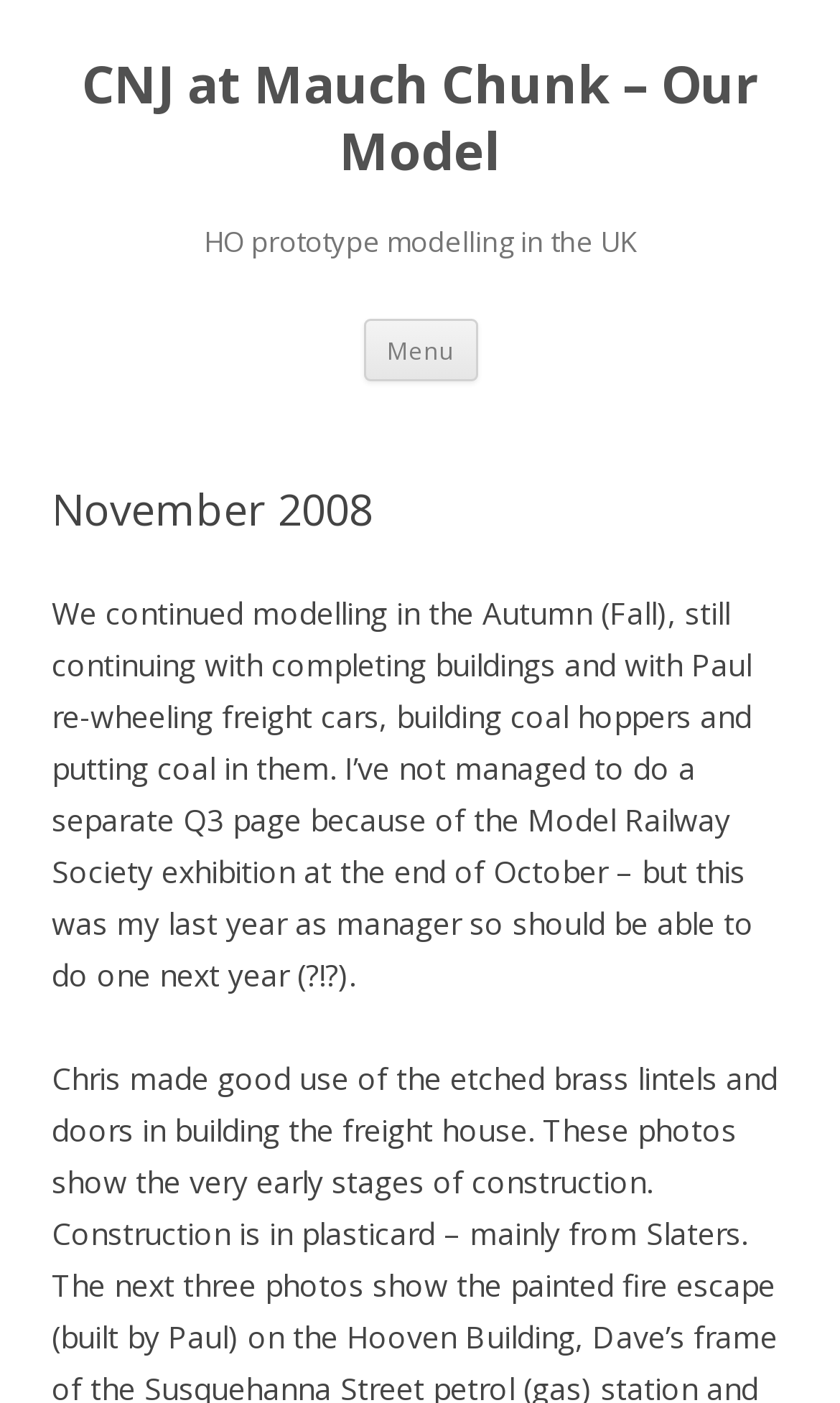Describe the webpage meticulously, covering all significant aspects.

The webpage appears to be a blog post or article about model railway prototyping in the UK, specifically focusing on the author's experiences in November 2008. 

At the top of the page, there is a large heading that reads "CNJ at Mauch Chunk – Our Model", which is also a clickable link. Below this heading, there is a smaller heading that says "HO prototype modelling in the UK". 

To the right of these headings, there is a button labeled "Menu" and a link that says "Skip to content". 

The main content of the page is a block of text that describes the author's activities during the autumn season, including completing buildings, re-wheeling freight cars, and building coal hoppers. The text also mentions the author's involvement in a Model Railway Society exhibition at the end of October. 

Above this block of text, there is a smaller heading that reads "November 2008".